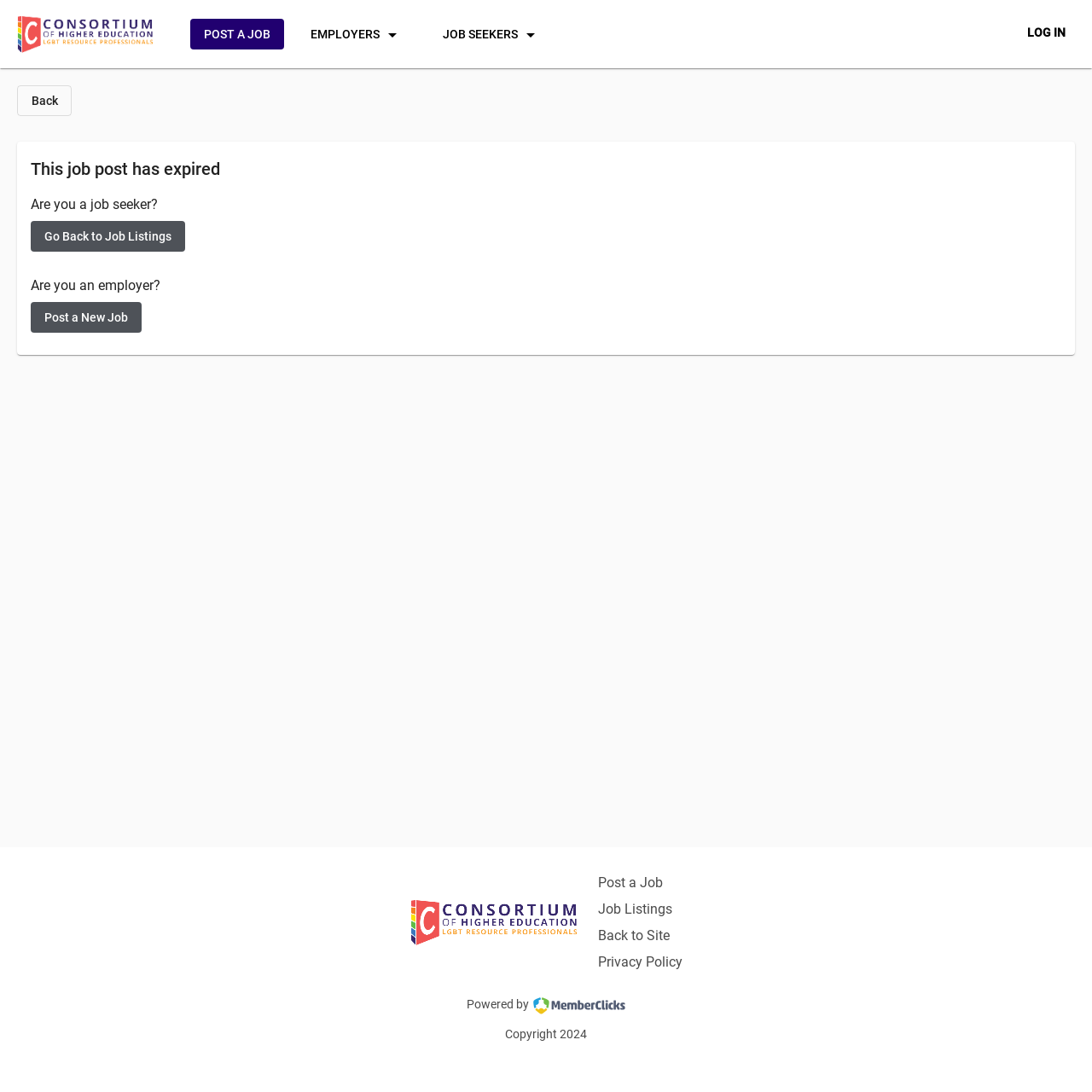Based on the description "Back", find the bounding box of the specified UI element.

[0.016, 0.078, 0.066, 0.106]